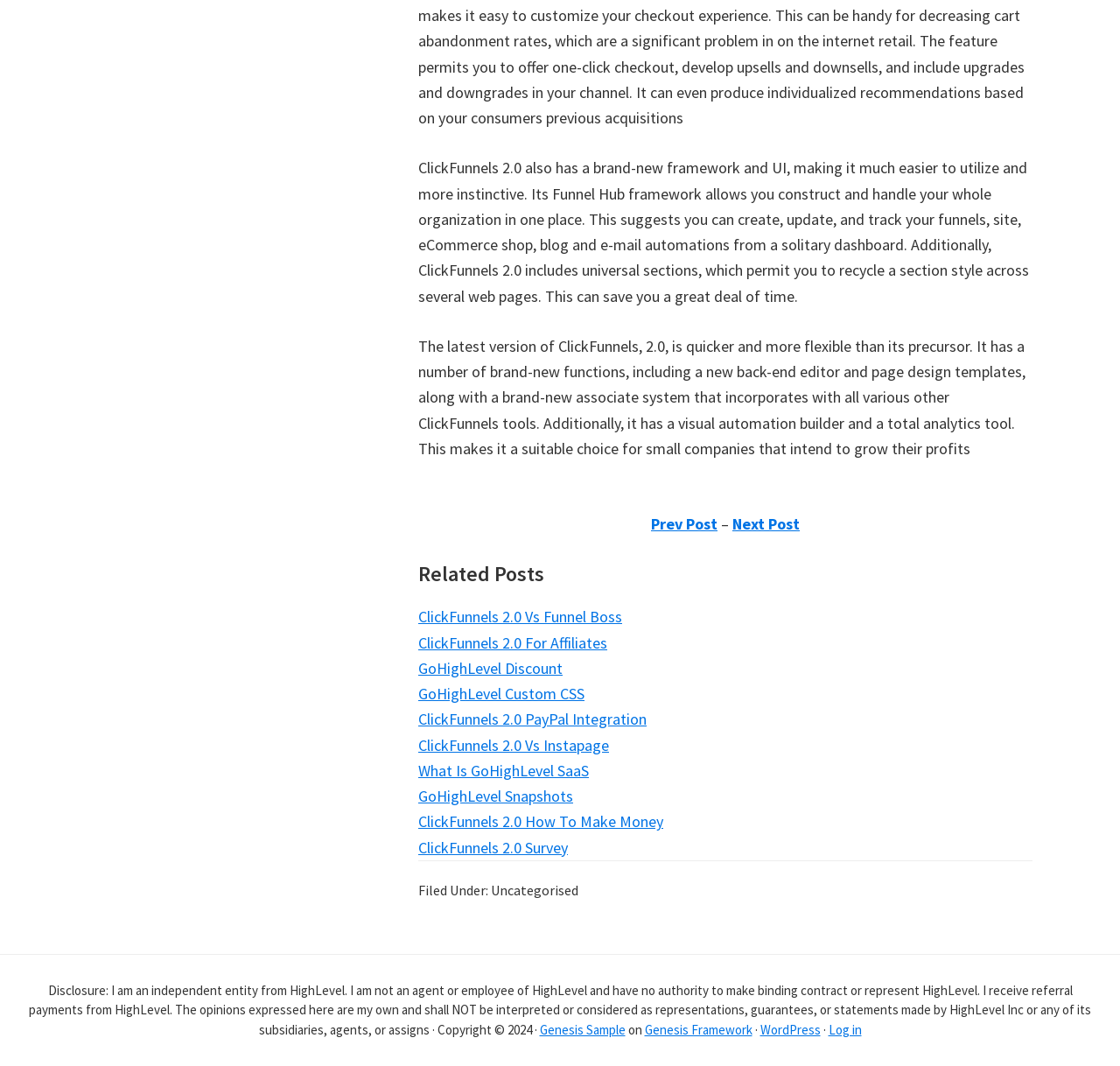Please determine the bounding box coordinates of the element to click on in order to accomplish the following task: "Click on 'ClickFunnels 2.0 Vs Funnel Boss'". Ensure the coordinates are four float numbers ranging from 0 to 1, i.e., [left, top, right, bottom].

[0.373, 0.569, 0.555, 0.588]